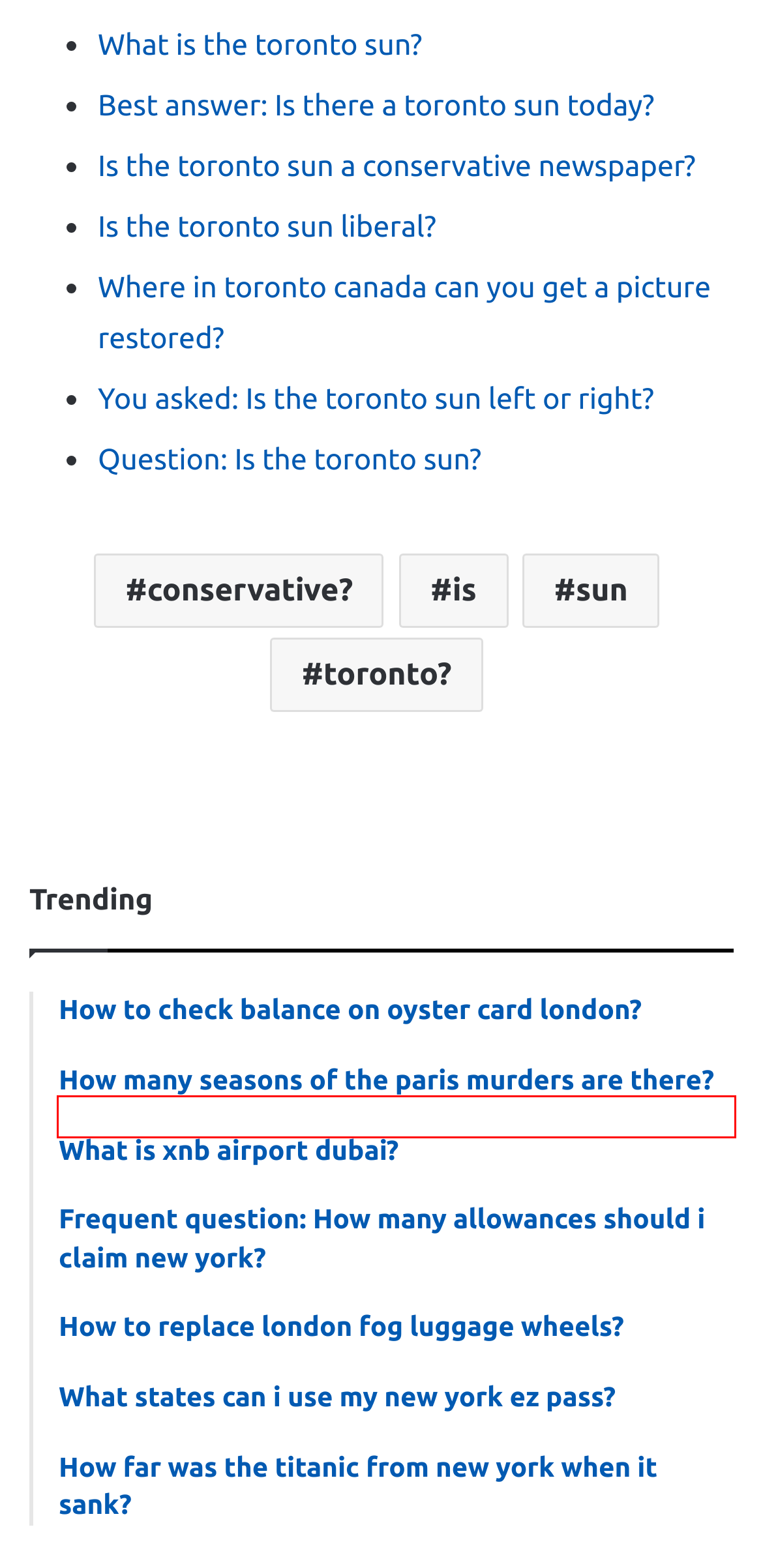Examine the screenshot of the webpage, noting the red bounding box around a UI element. Pick the webpage description that best matches the new page after the element in the red bounding box is clicked. Here are the candidates:
A. Where In Toronto Canada Can You Get A Picture Restored? [The Right Answer] 2022 - TraveliZta
B. How To Replace London Fog Luggage Wheels? [The Right Answer] 2022 - TraveliZta
C. Frequent Question: How Many Allowances Should I Claim New York? [The Right Answer] 2022 - TraveliZta
D. How Far Was The Titanic From New York When It Sank? [The Right Answer] 2022 - TraveliZta
E. What Is Xnb Airport Dubai? [The Right Answer] 2022 - TraveliZta
F. Conservative? | TraveliZta
G. You Asked: Is The Toronto Sun Left Or Right? [The Right Answer] 2022 - TraveliZta
H. Best Answer: Is There A Toronto Sun Today? [The Right Answer] 2022 - TraveliZta

E